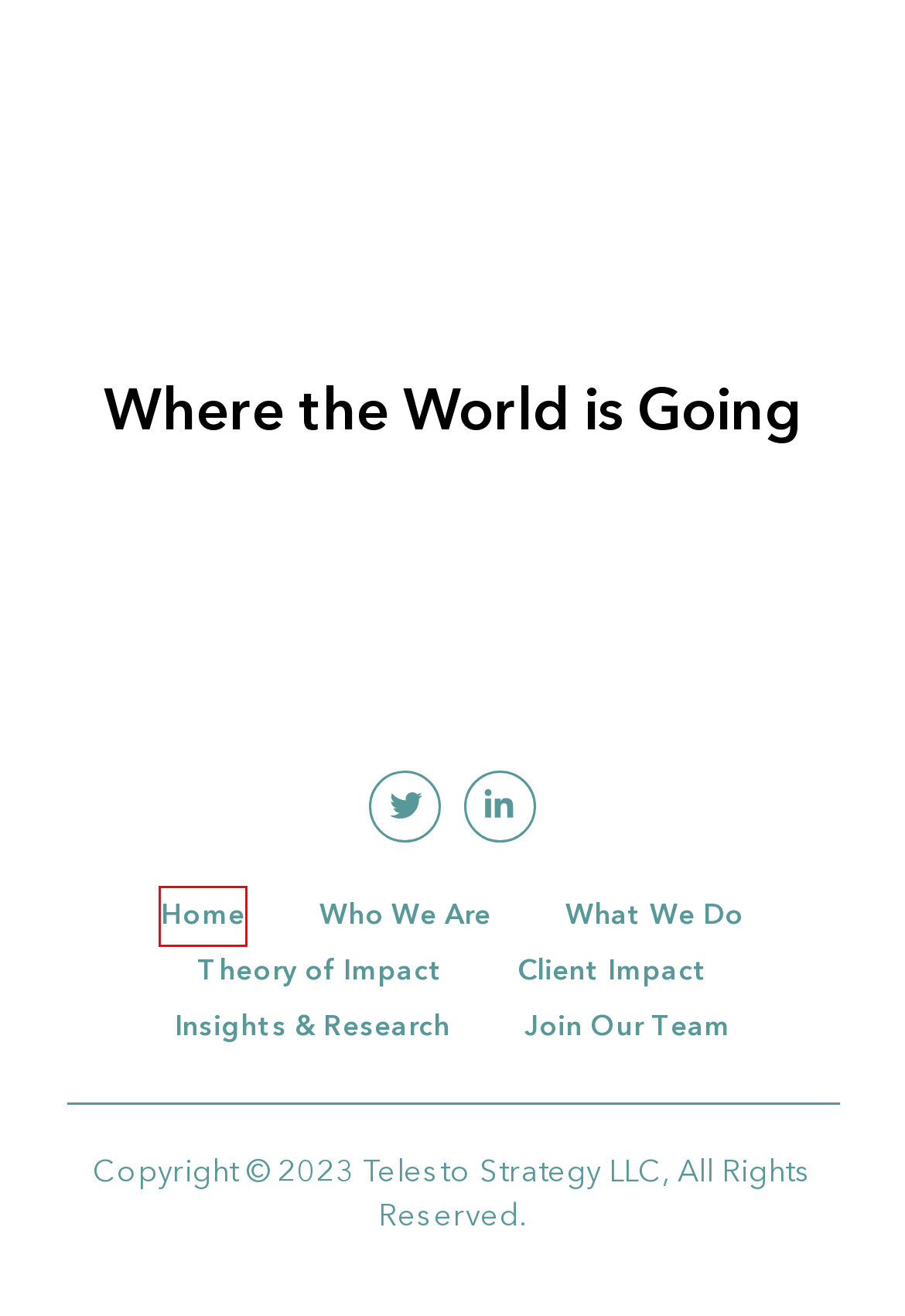View the screenshot of the webpage containing a red bounding box around a UI element. Select the most fitting webpage description for the new page shown after the element in the red bounding box is clicked. Here are the candidates:
A. Telesto – Strategy
B. Philosophy – Telesto
C. Joyce Coffee – Telesto
D. Service Lines – Telesto
E. Overview – Telesto
F. Client Impact – Telesto
G. Why Telesto – Telesto
H. Insights – Telesto

A